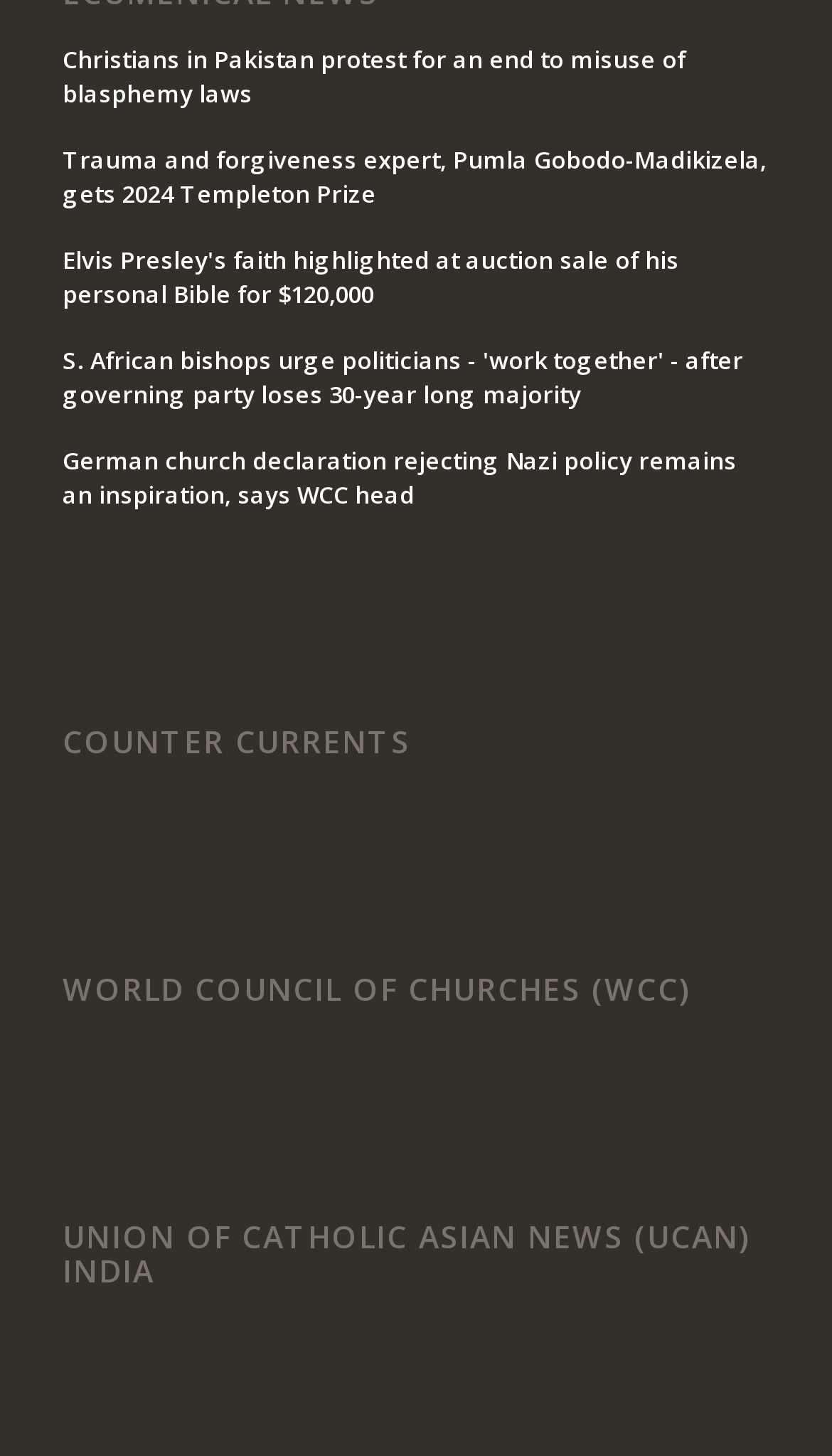Could you find the bounding box coordinates of the clickable area to complete this instruction: "Explore the Counter Currents section"?

[0.075, 0.498, 0.925, 0.522]